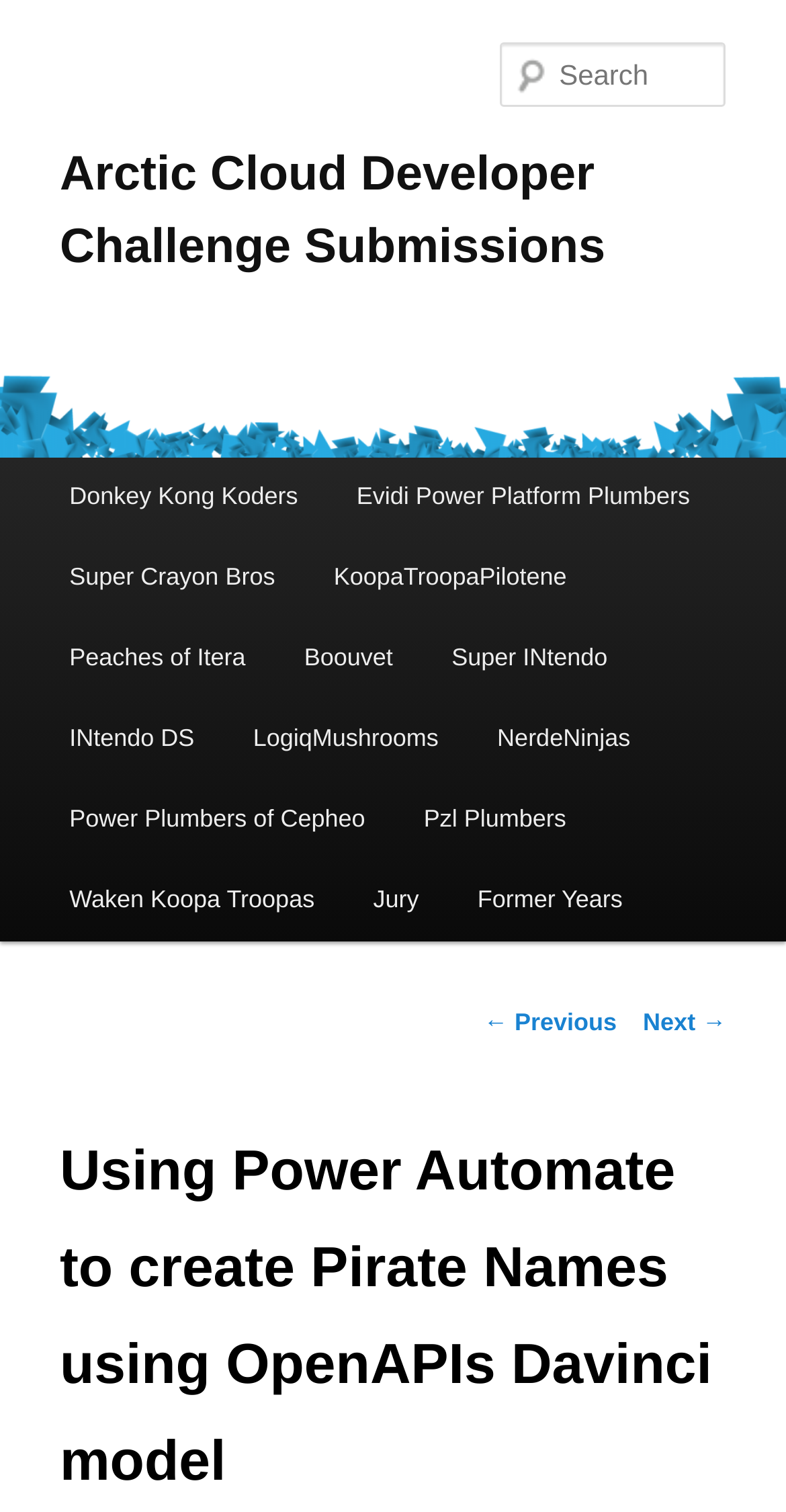Using the provided element description, identify the bounding box coordinates as (top-left x, top-left y, bottom-right x, bottom-right y). Ensure all values are between 0 and 1. Description: Peaches of Itera

[0.051, 0.409, 0.35, 0.463]